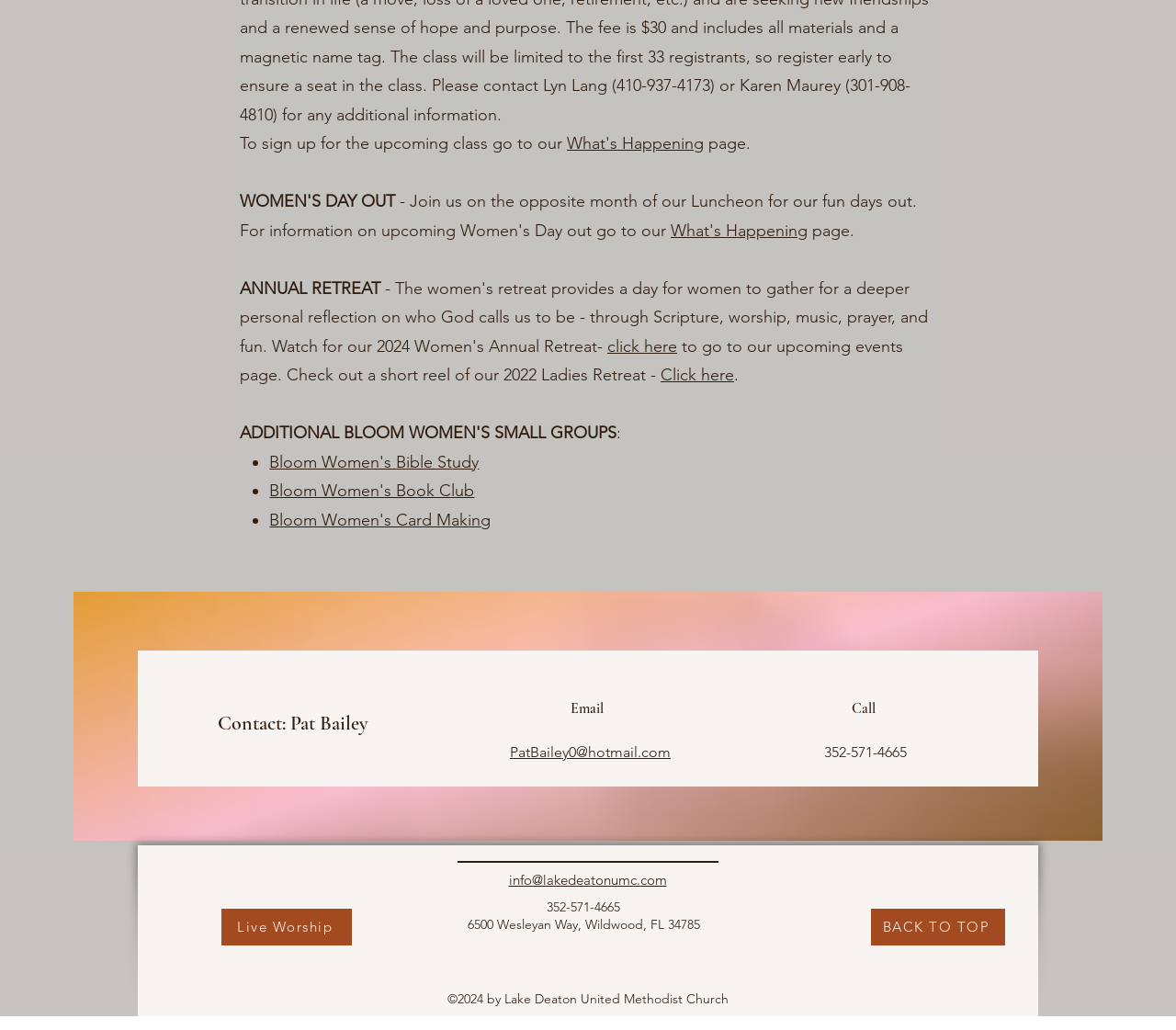Provide the bounding box coordinates for the specified HTML element described in this description: "Contact". The coordinates should be four float numbers ranging from 0 to 1, in the format [left, top, right, bottom].

None